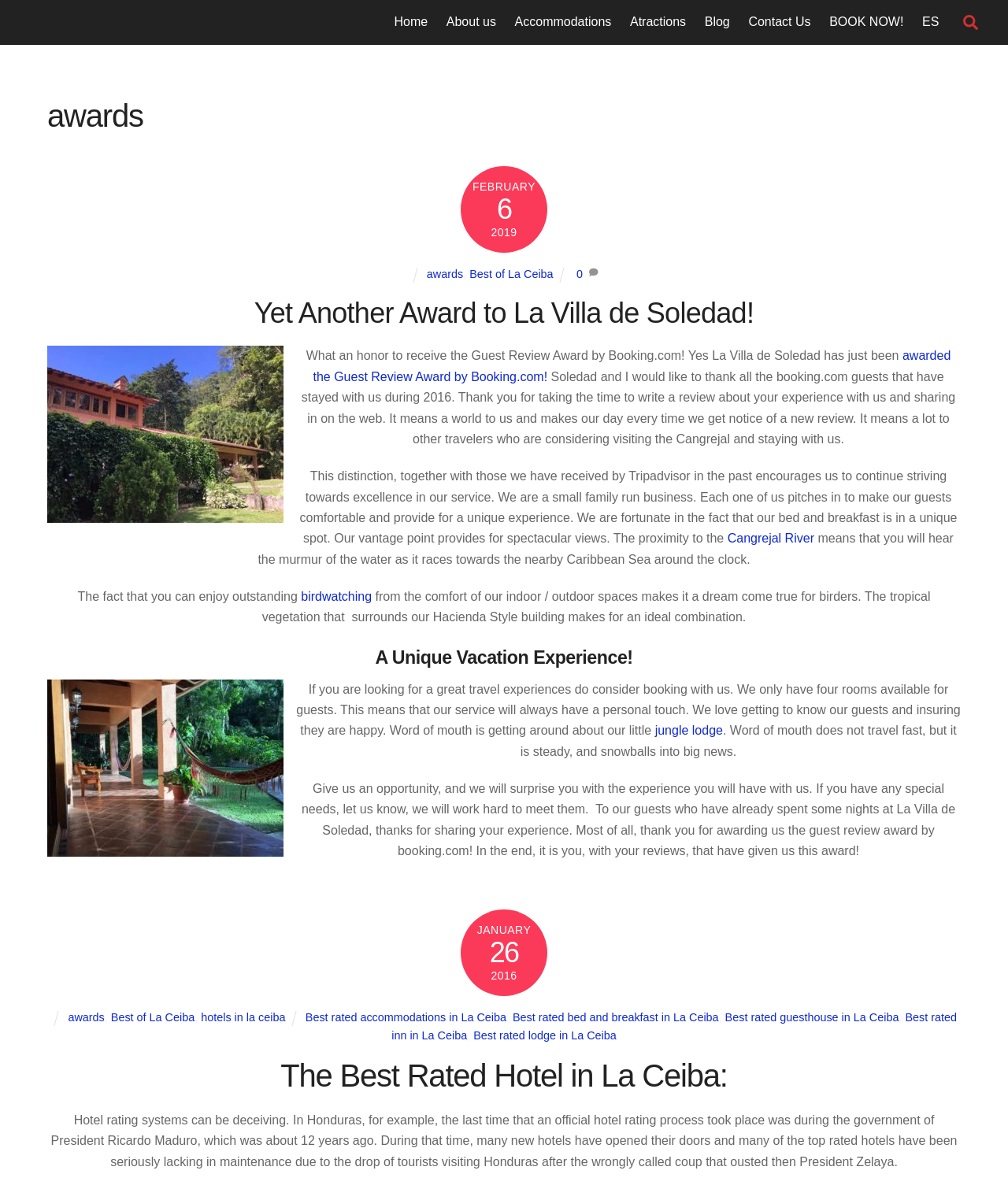Please indicate the bounding box coordinates of the element's region to be clicked to achieve the instruction: "Search for something". Provide the coordinates as four float numbers between 0 and 1, i.e., [left, top, right, bottom].

[0.948, 0.006, 0.978, 0.031]